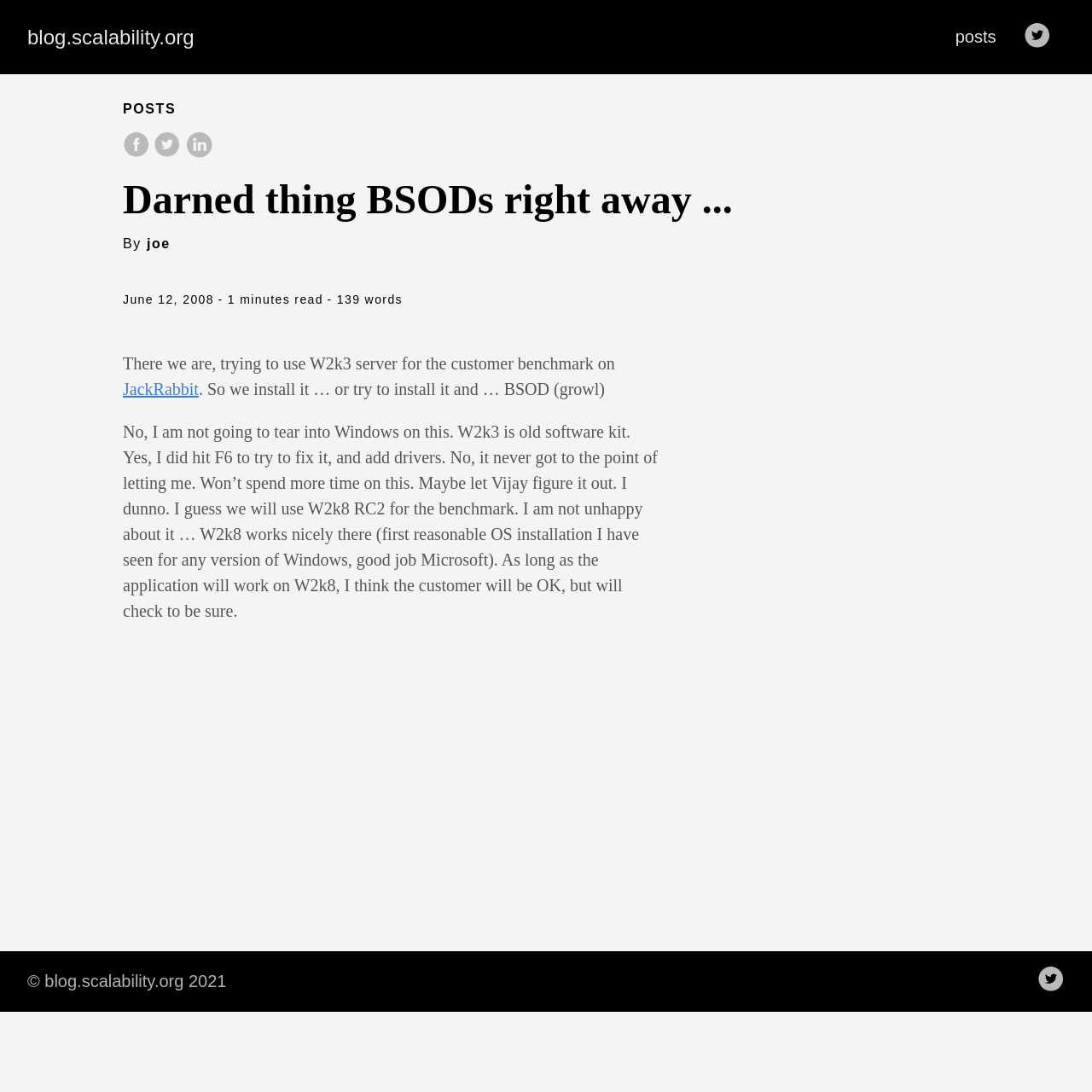What is the name of the alternative OS being considered?
Identify the answer in the screenshot and reply with a single word or phrase.

W2k8